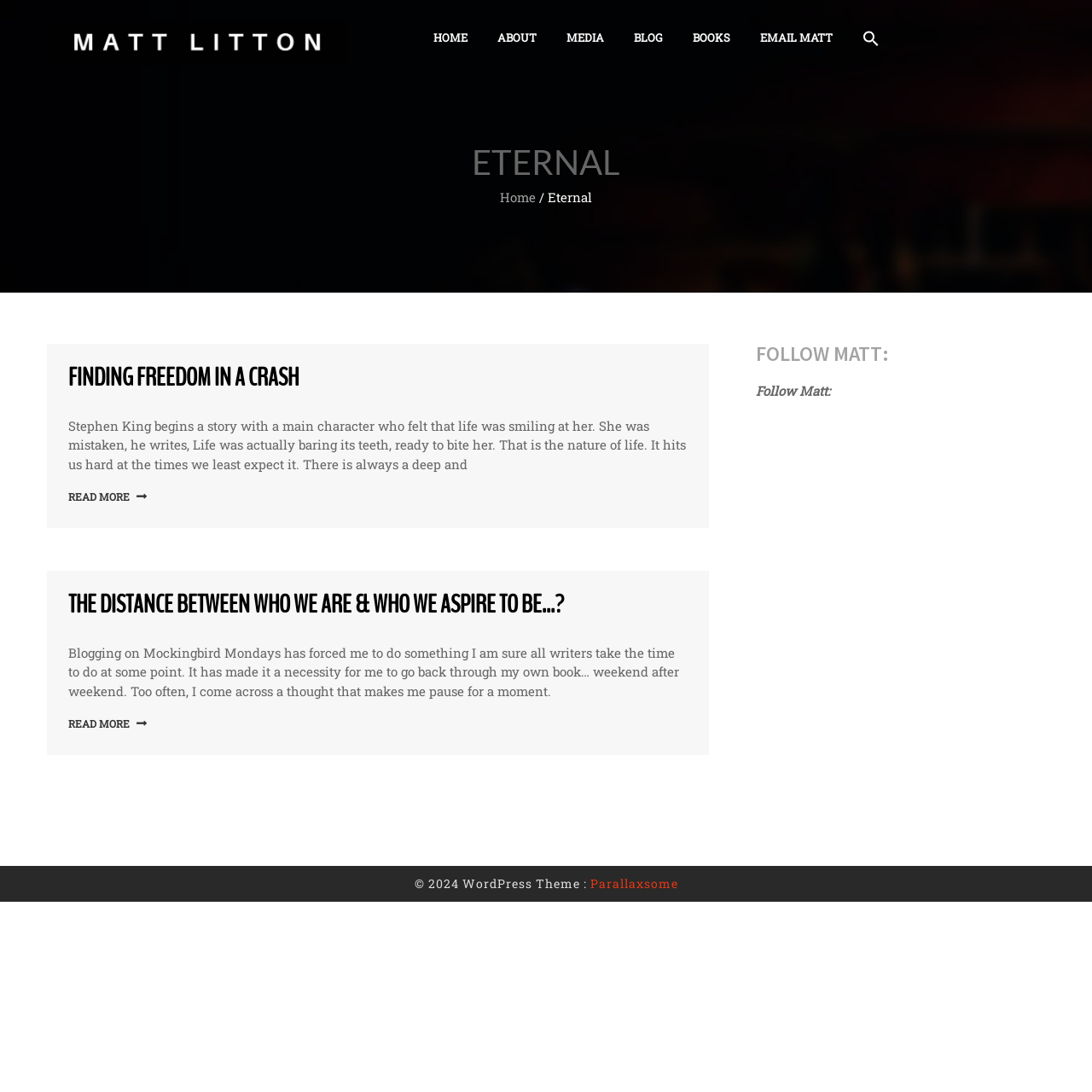Predict the bounding box coordinates of the area that should be clicked to accomplish the following instruction: "view books by Matt Litton". The bounding box coordinates should consist of four float numbers between 0 and 1, i.e., [left, top, right, bottom].

[0.63, 0.02, 0.673, 0.053]